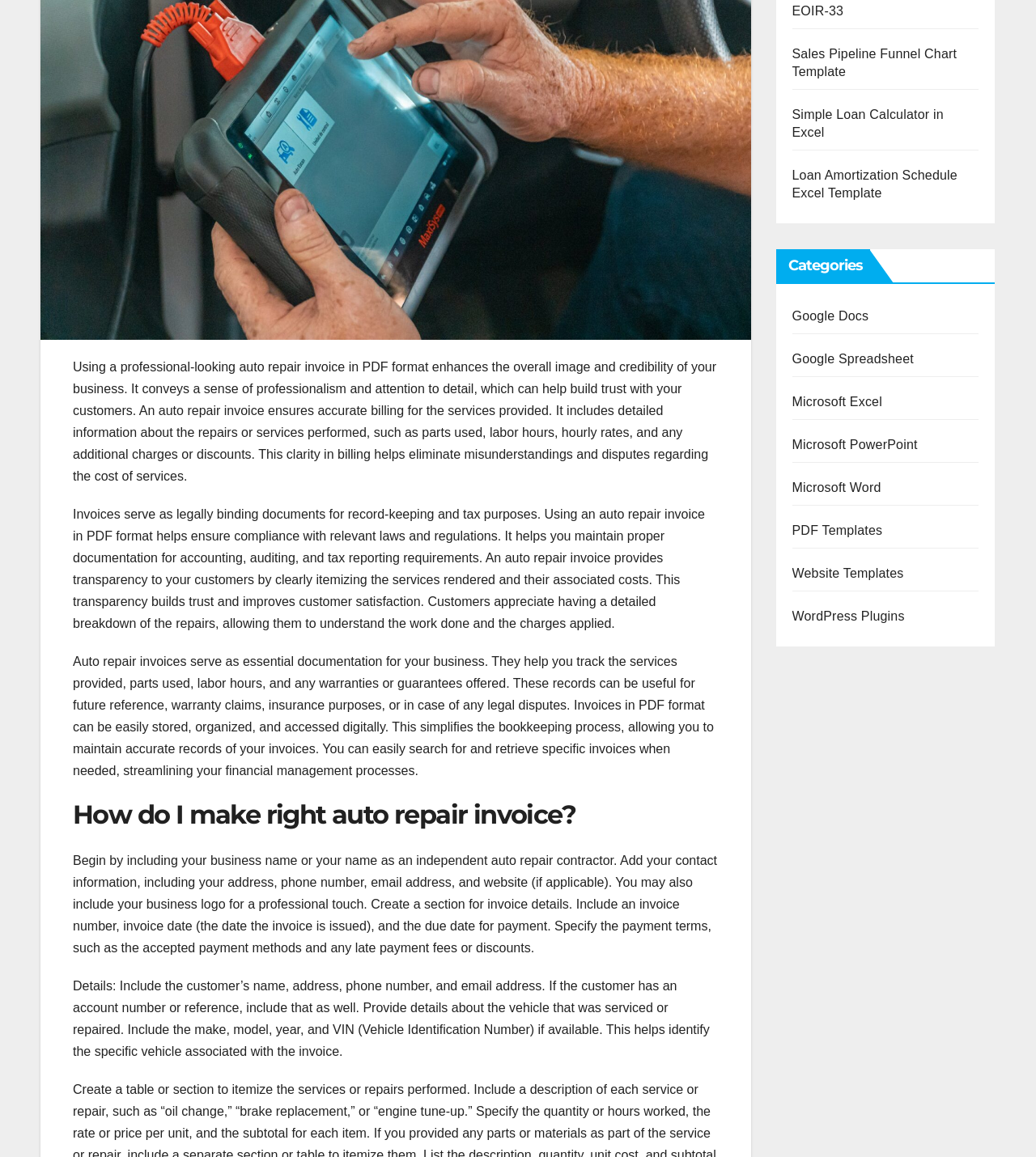Determine the bounding box for the described HTML element: "PDF Templates". Ensure the coordinates are four float numbers between 0 and 1 in the format [left, top, right, bottom].

[0.764, 0.453, 0.852, 0.464]